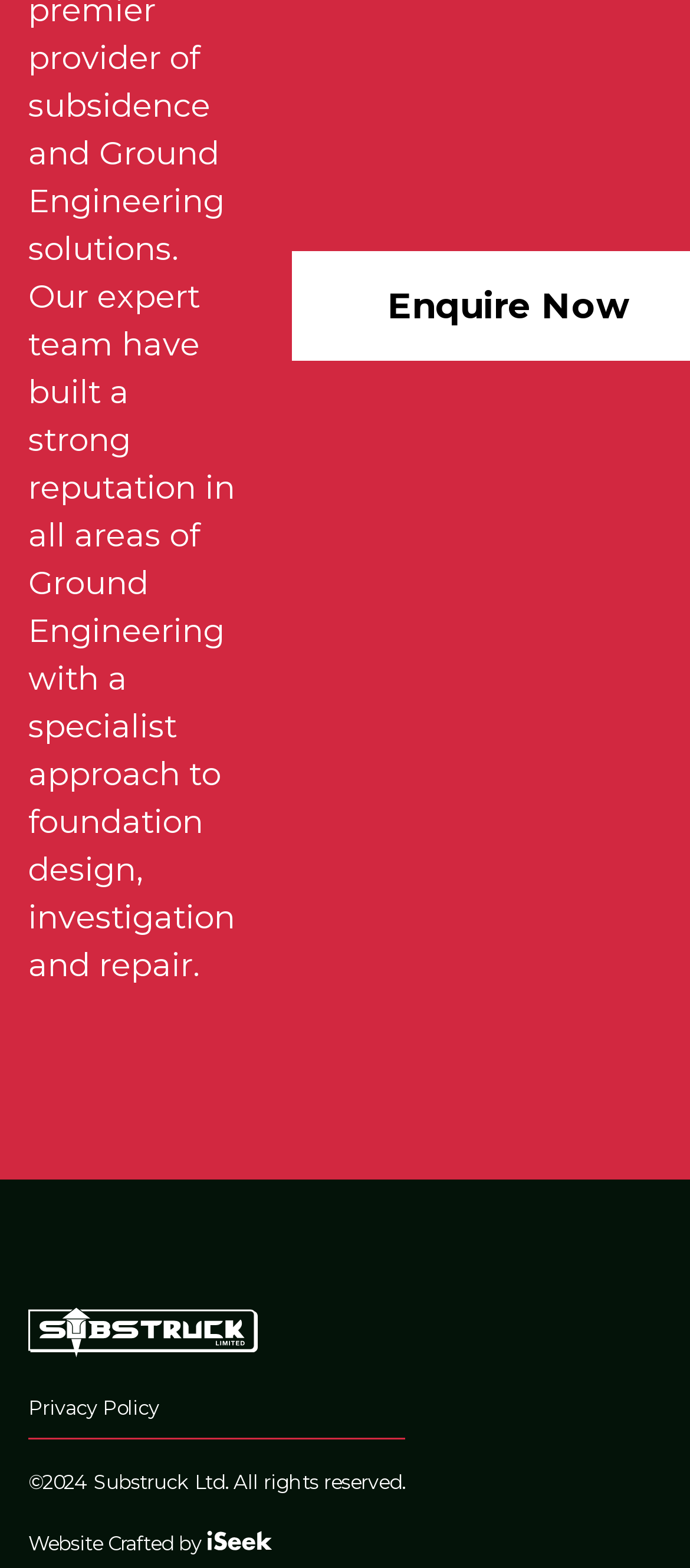Please locate the UI element described by "Website Crafted by iSeek" and provide its bounding box coordinates.

[0.041, 0.973, 0.587, 0.994]